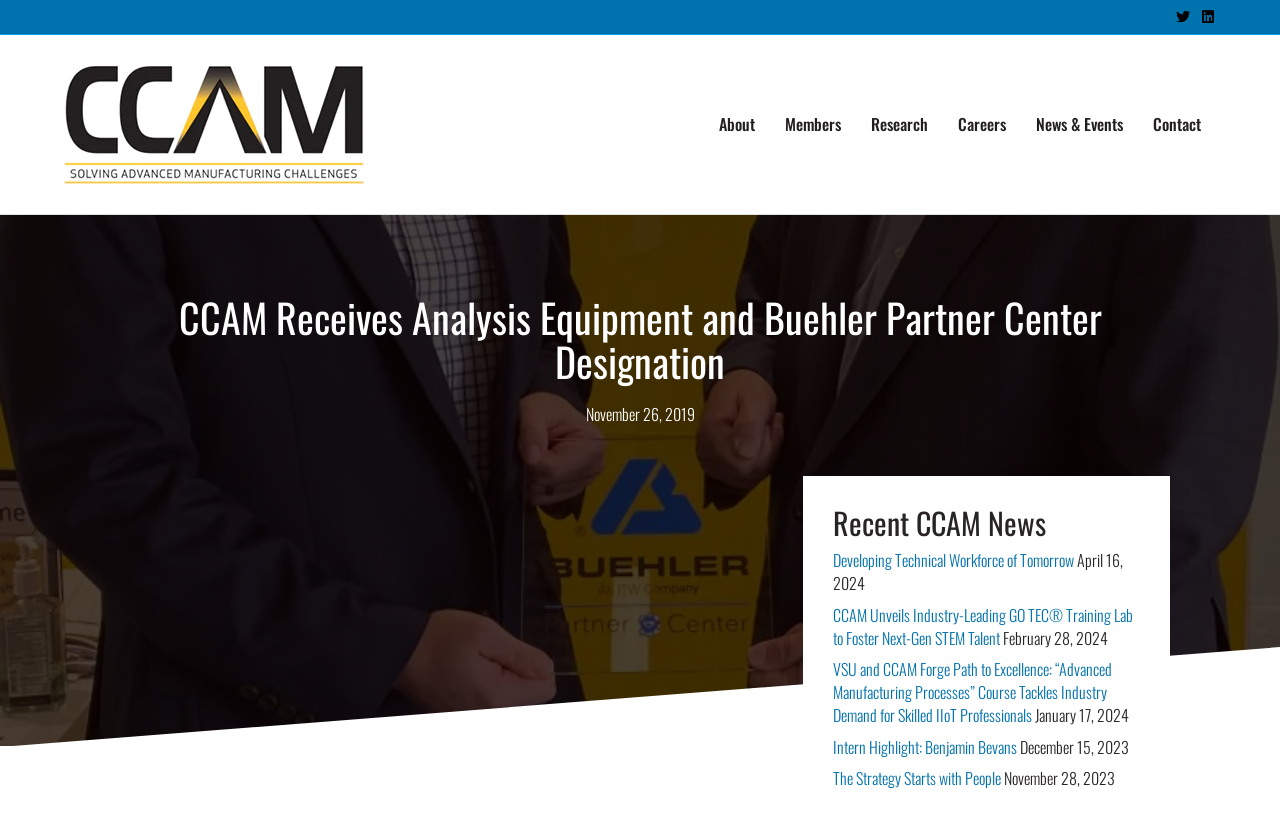Identify the bounding box coordinates for the element you need to click to achieve the following task: "Go to About page". The coordinates must be four float values ranging from 0 to 1, formatted as [left, top, right, bottom].

[0.55, 0.121, 0.602, 0.185]